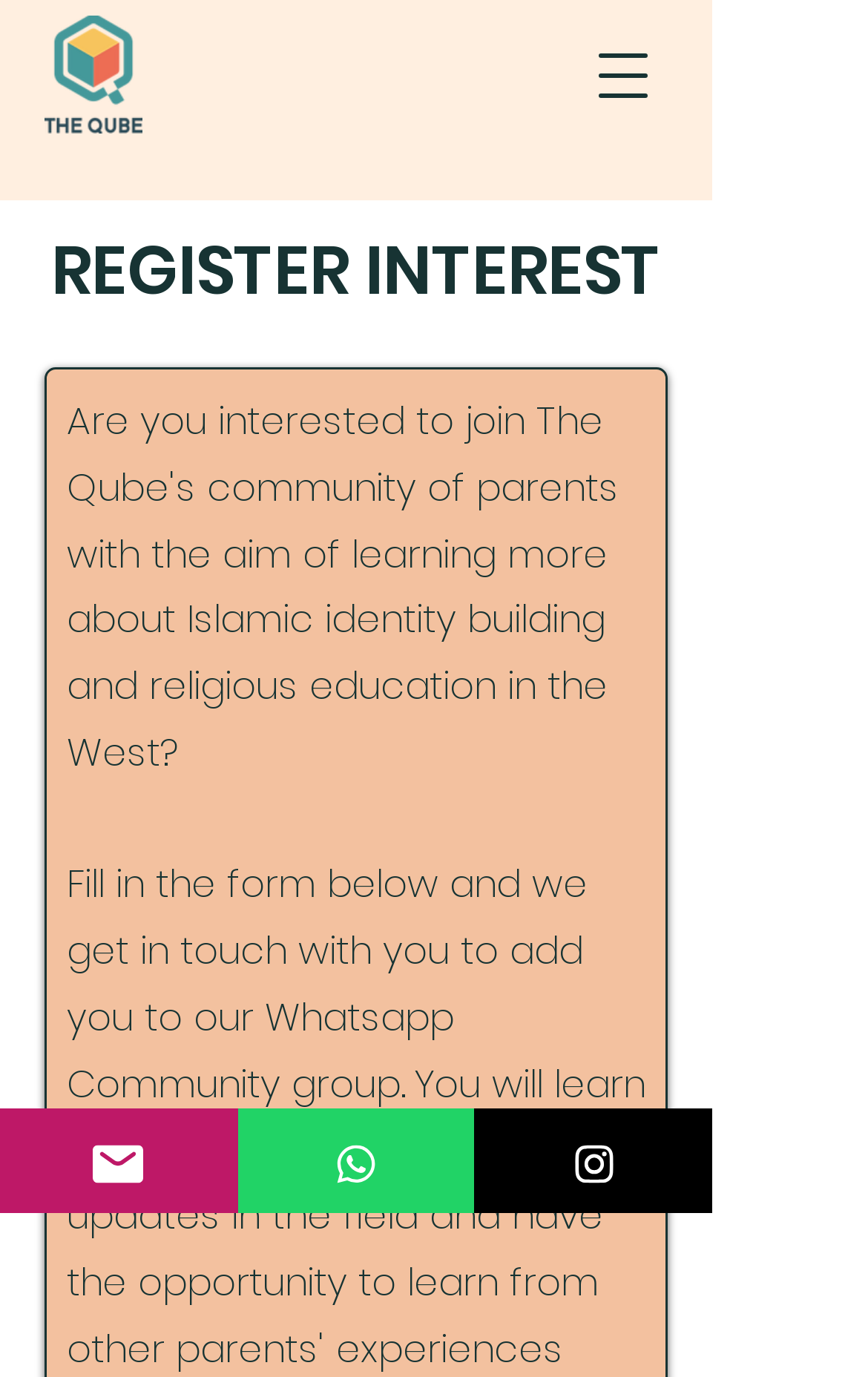Please provide a one-word or short phrase answer to the question:
What is the logo image filename?

theQube-v.png